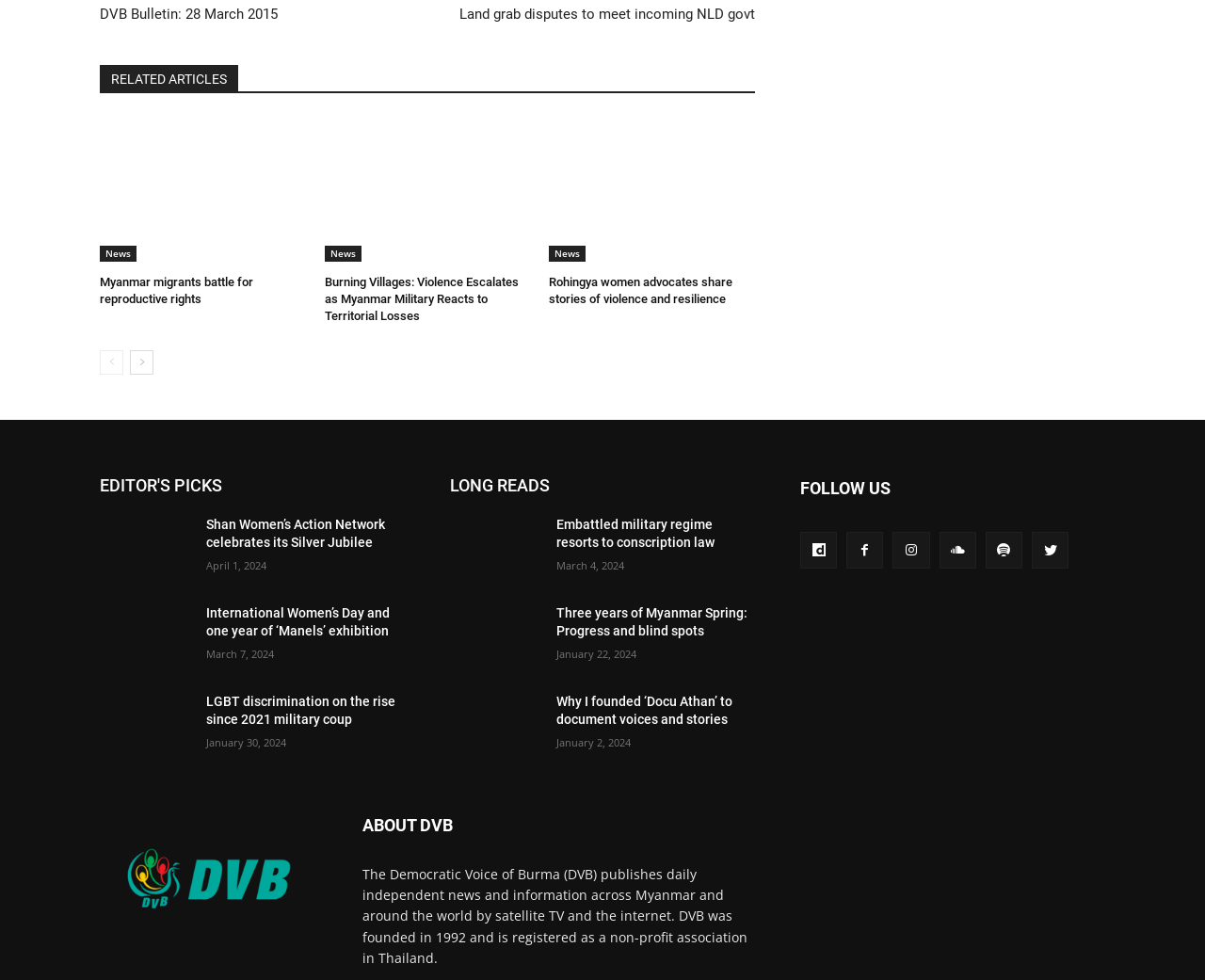Given the element description aria-label="next-page", identify the bounding box coordinates for the UI element on the webpage screenshot. The format should be (top-left x, top-left y, bottom-right x, bottom-right y), with values between 0 and 1.

[0.108, 0.357, 0.127, 0.382]